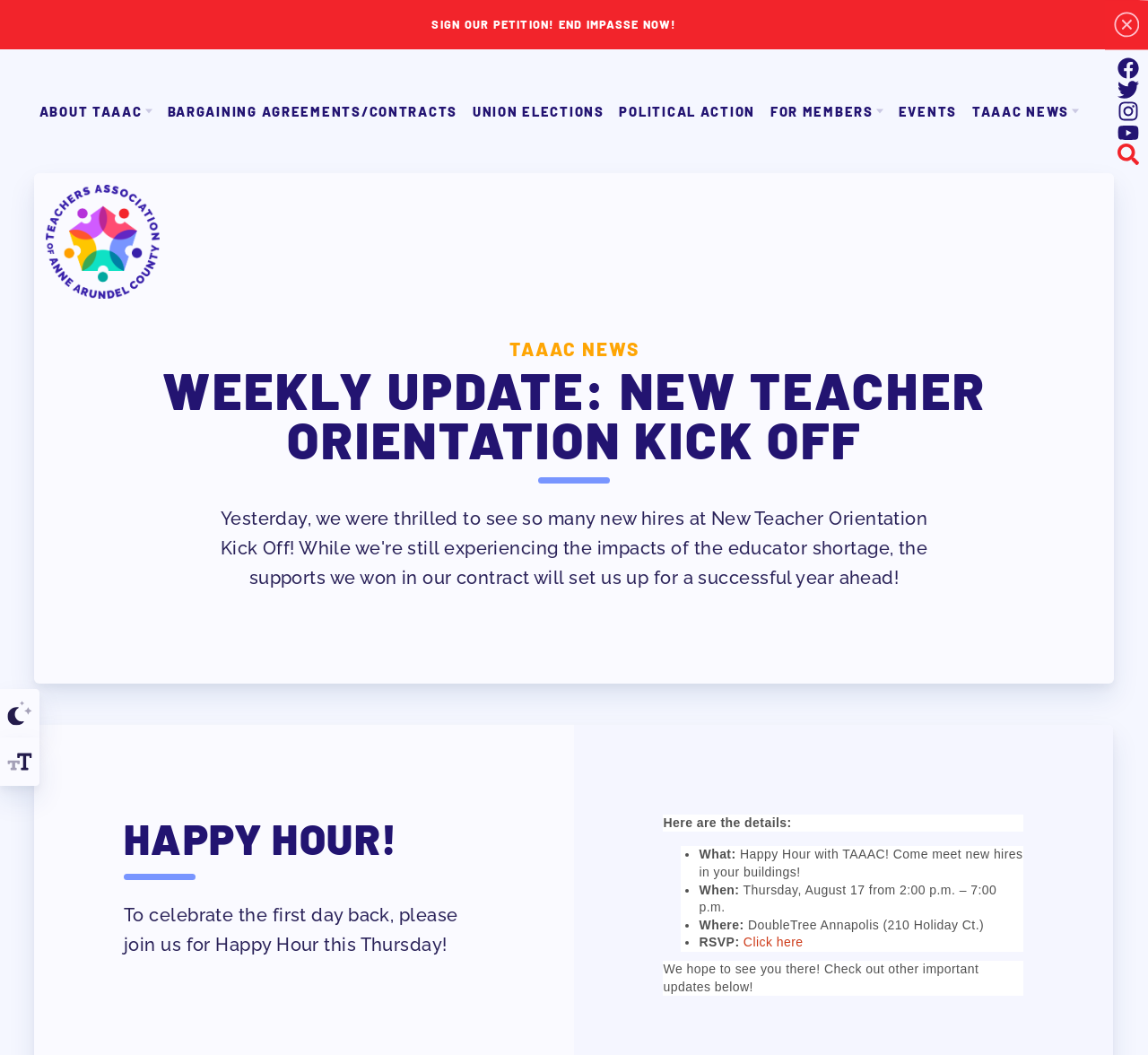What is the purpose of the Happy Hour event?
Look at the image and answer with only one word or phrase.

Meet new hires